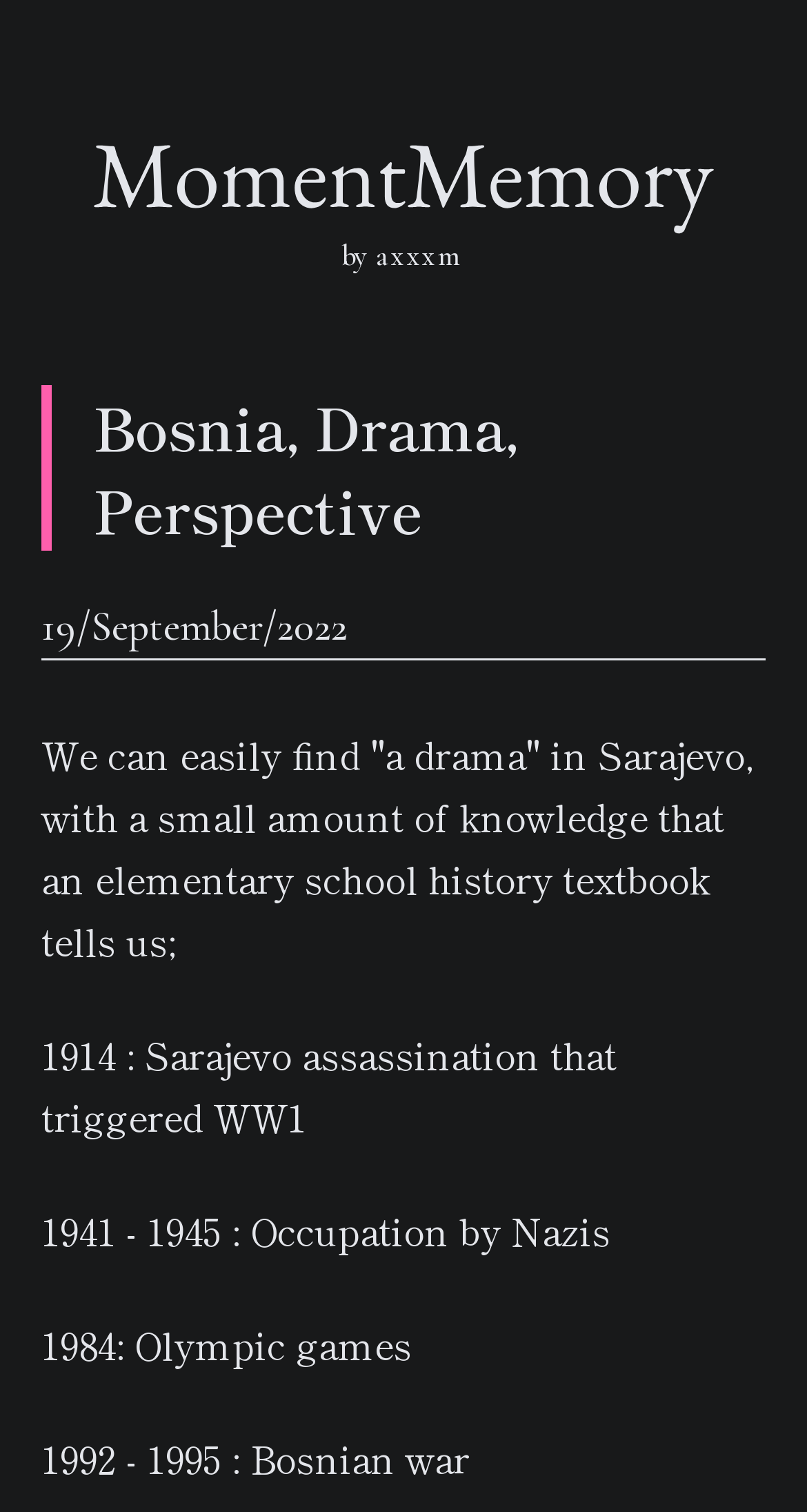Given the description "axxxm", determine the bounding box of the corresponding UI element.

[0.454, 0.157, 0.577, 0.18]